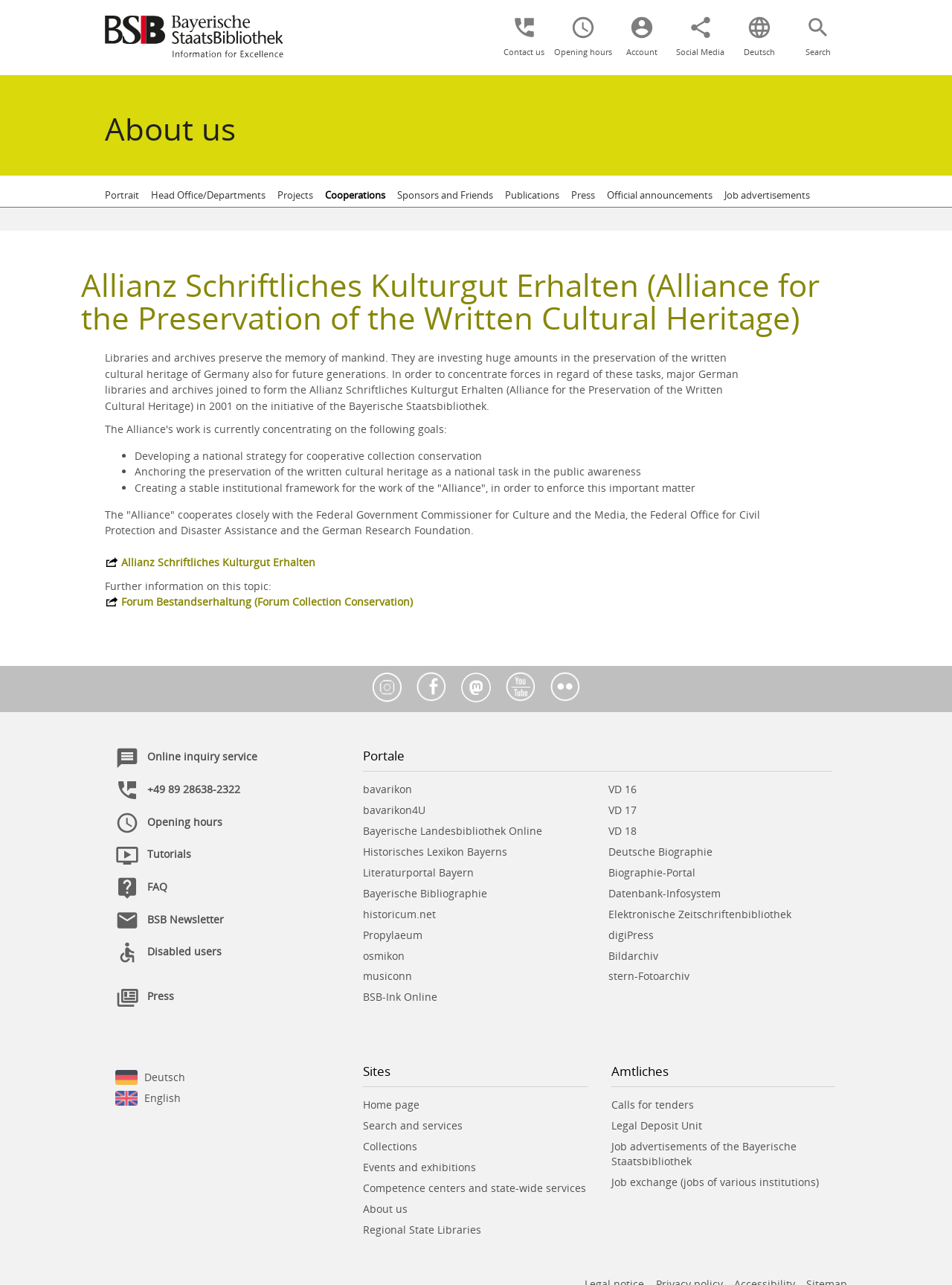Find the bounding box coordinates of the UI element according to this description: "Search and services".

[0.382, 0.87, 0.486, 0.881]